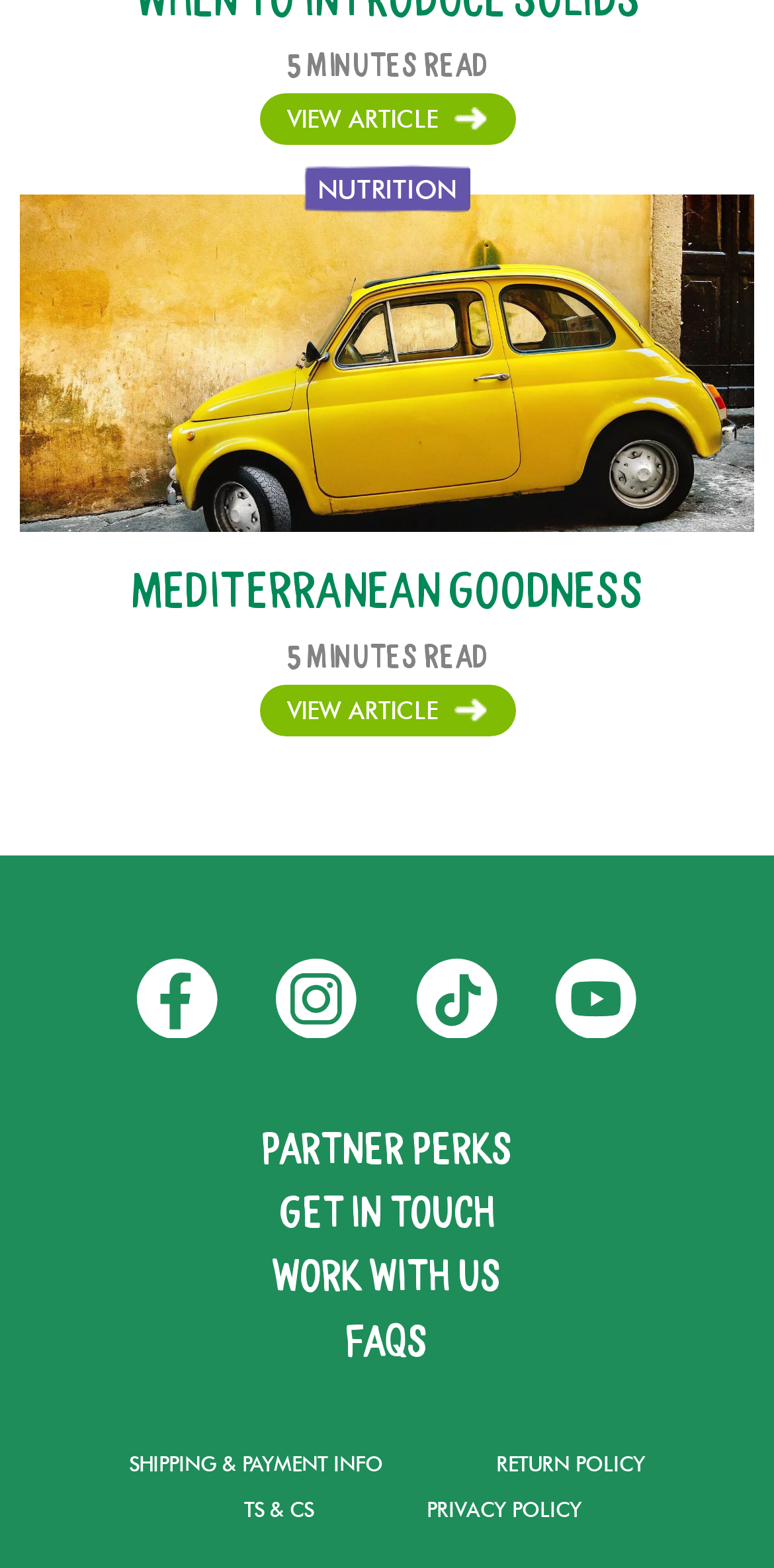Please find the bounding box coordinates of the section that needs to be clicked to achieve this instruction: "Read the article about Mediterranean Goodness".

[0.026, 0.358, 0.974, 0.469]